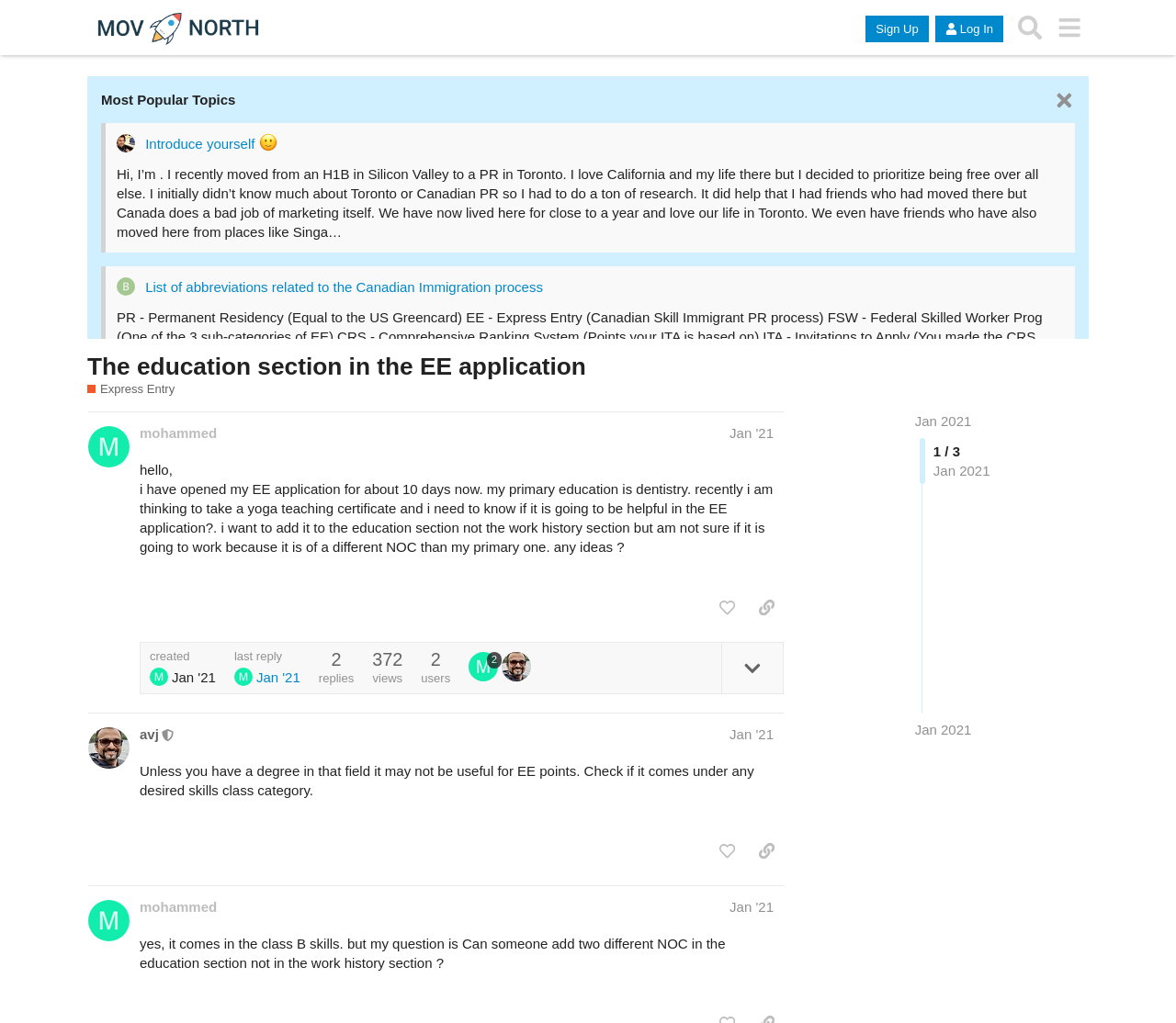What is the user considering taking a certificate in?
Please interpret the details in the image and answer the question thoroughly.

The user is considering taking a certificate in yoga teaching, as mentioned in the user's post '...recently i am thinking to take a yoga teaching certificate and i need to know if it is going to be helpful in the EE application...'.